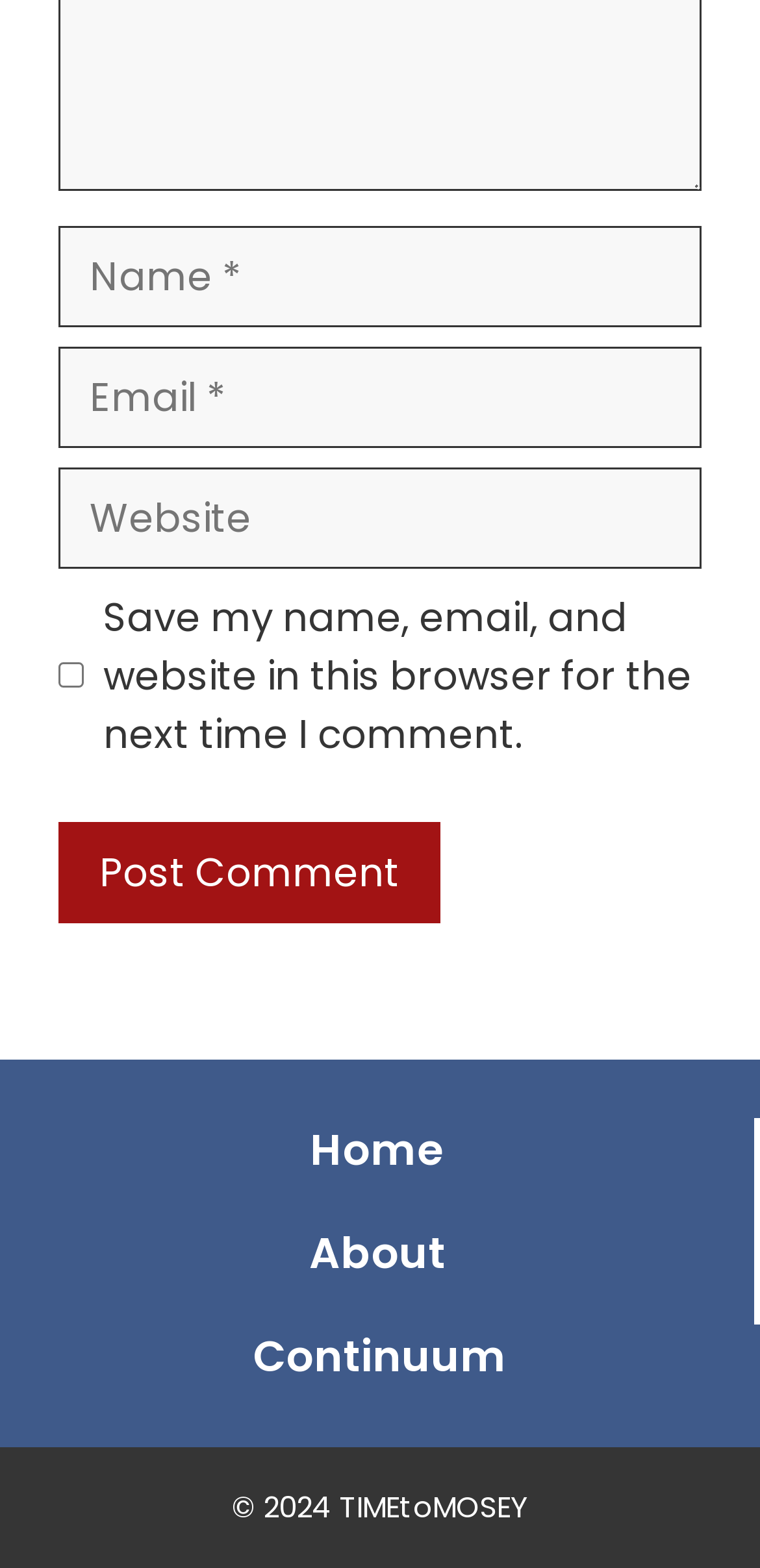Please identify the bounding box coordinates of where to click in order to follow the instruction: "Go to the Home page".

[0.408, 0.714, 0.585, 0.752]